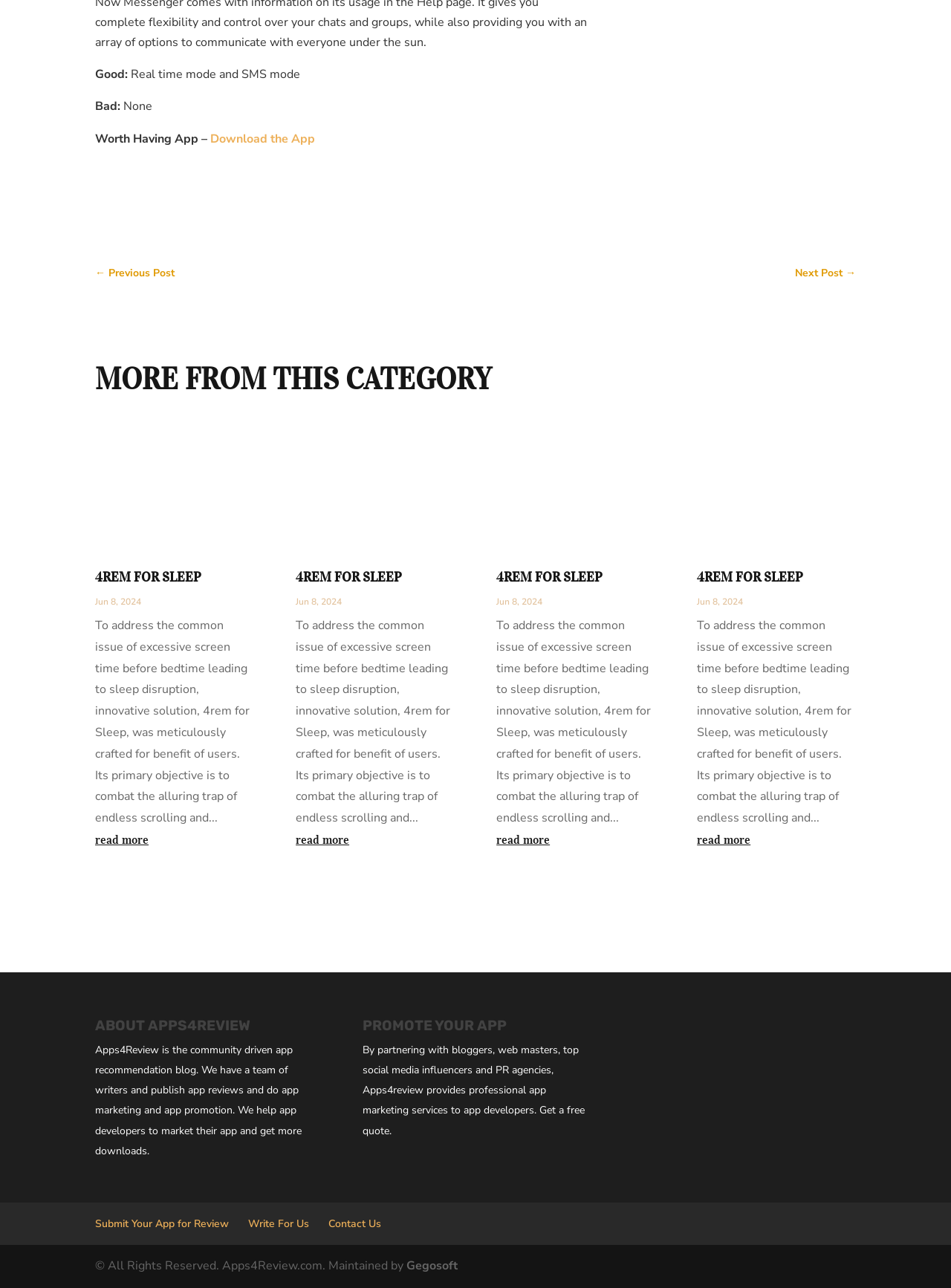Please specify the bounding box coordinates of the area that should be clicked to accomplish the following instruction: "Download the App". The coordinates should consist of four float numbers between 0 and 1, i.e., [left, top, right, bottom].

[0.221, 0.101, 0.331, 0.114]